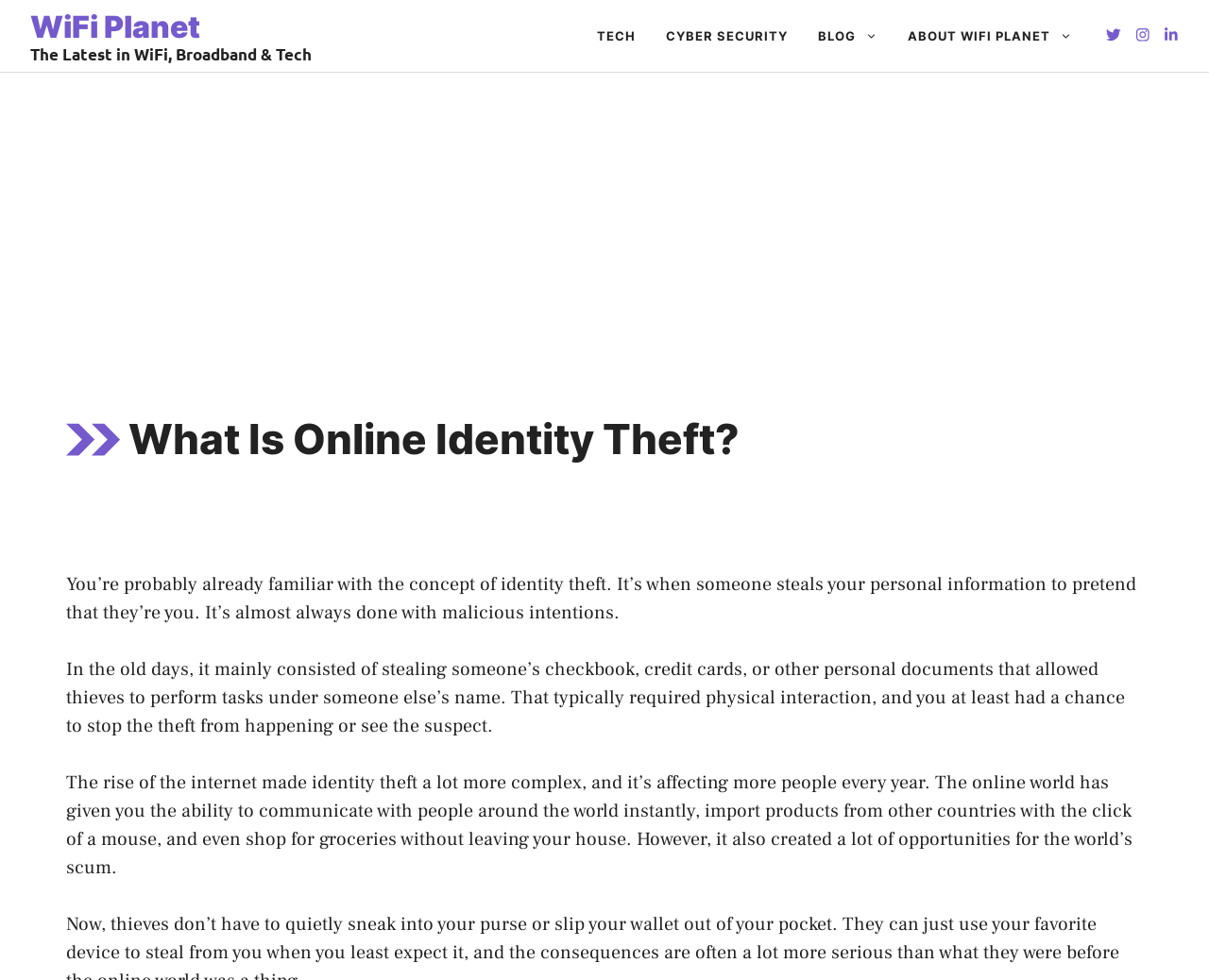How has the internet affected identity theft?
Using the image as a reference, answer with just one word or a short phrase.

Made it more complex